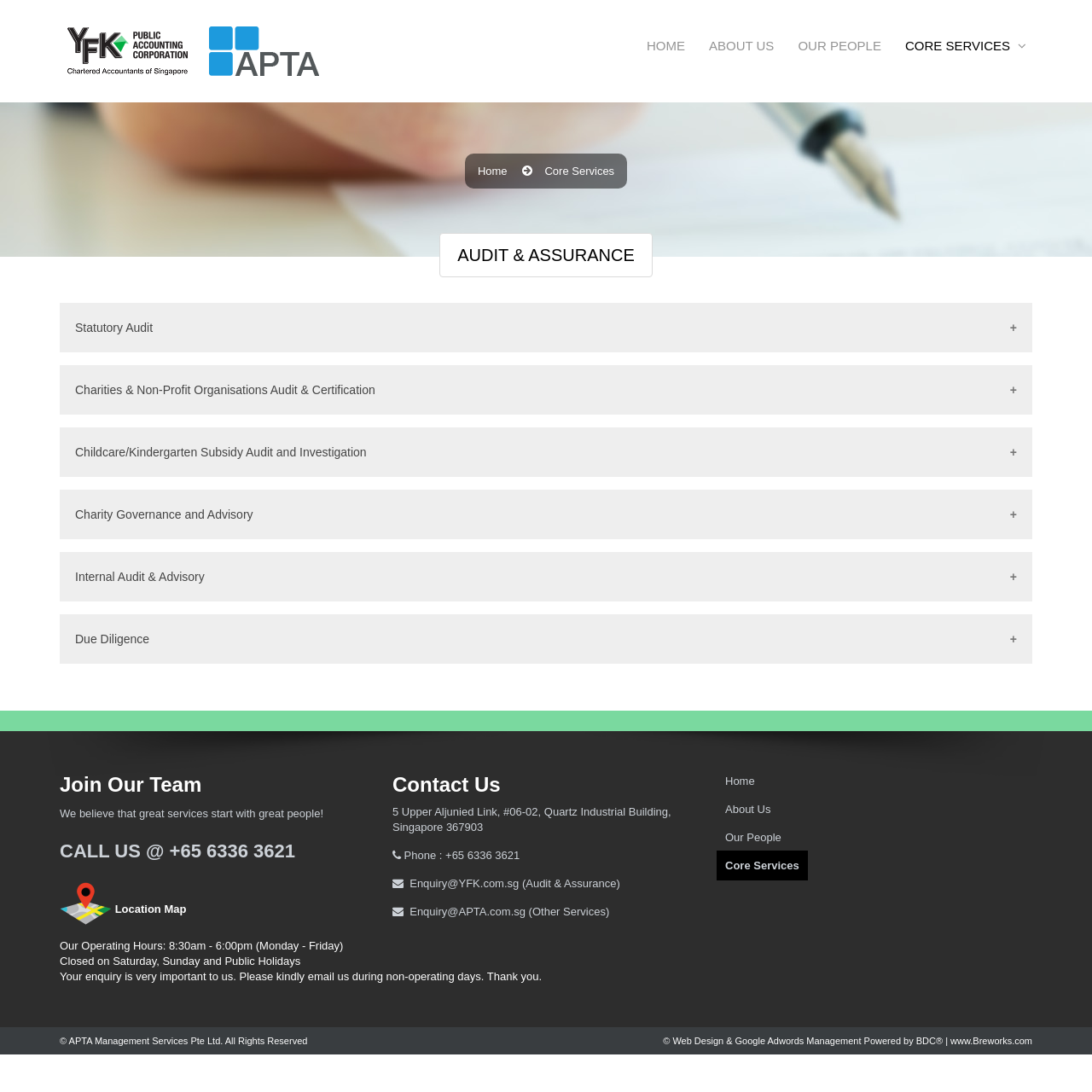Please give the bounding box coordinates of the area that should be clicked to fulfill the following instruction: "Click Statutory Audit +". The coordinates should be in the format of four float numbers from 0 to 1, i.e., [left, top, right, bottom].

[0.055, 0.277, 0.945, 0.322]